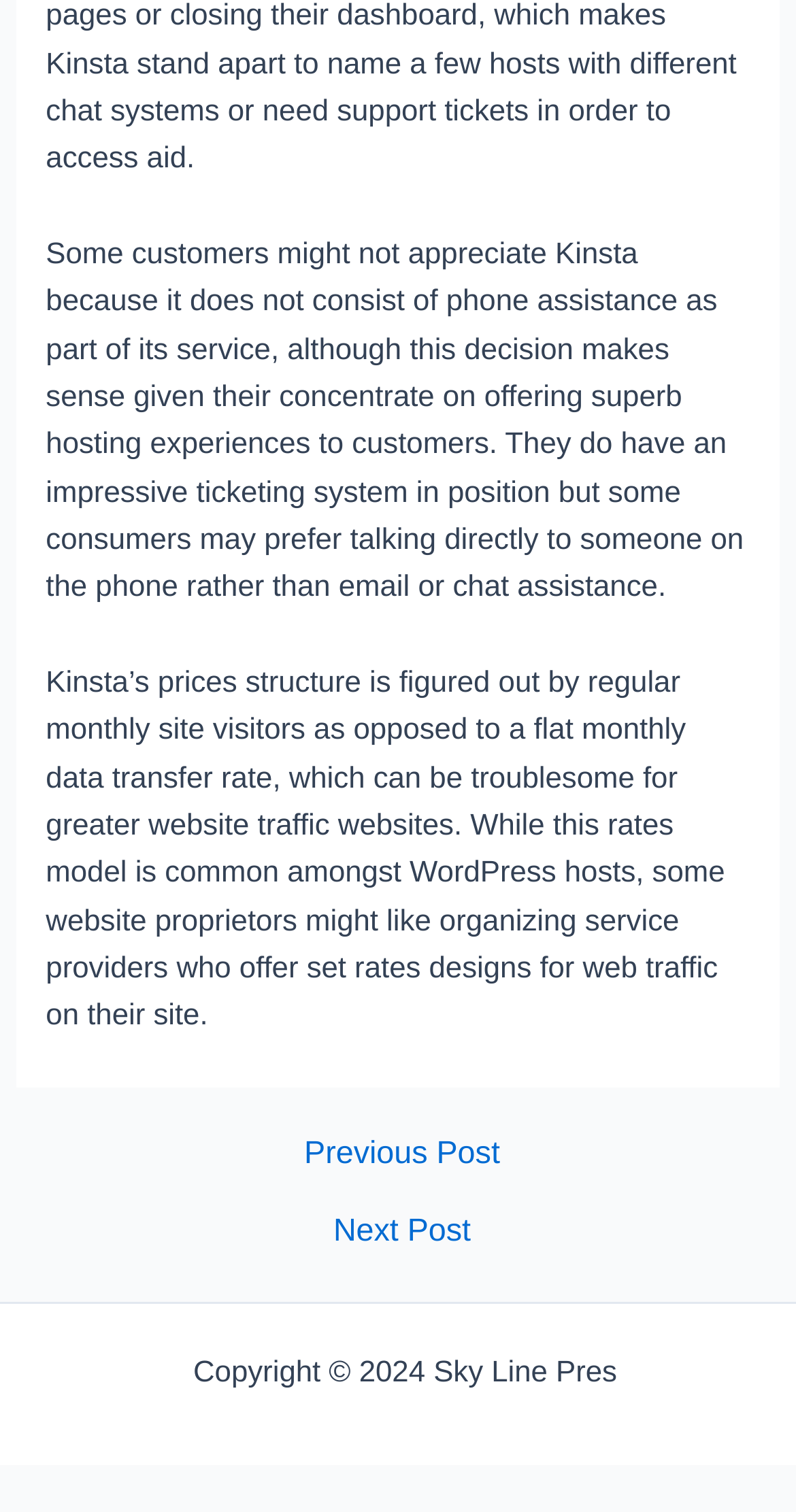Provide a thorough and detailed response to the question by examining the image: 
What is the purpose of the ticketing system?

The purpose of the ticketing system is to provide email or chat assistance to customers, as mentioned in the first paragraph of text, which explains that Kinsta does not offer phone support but has an impressive ticketing system in place.